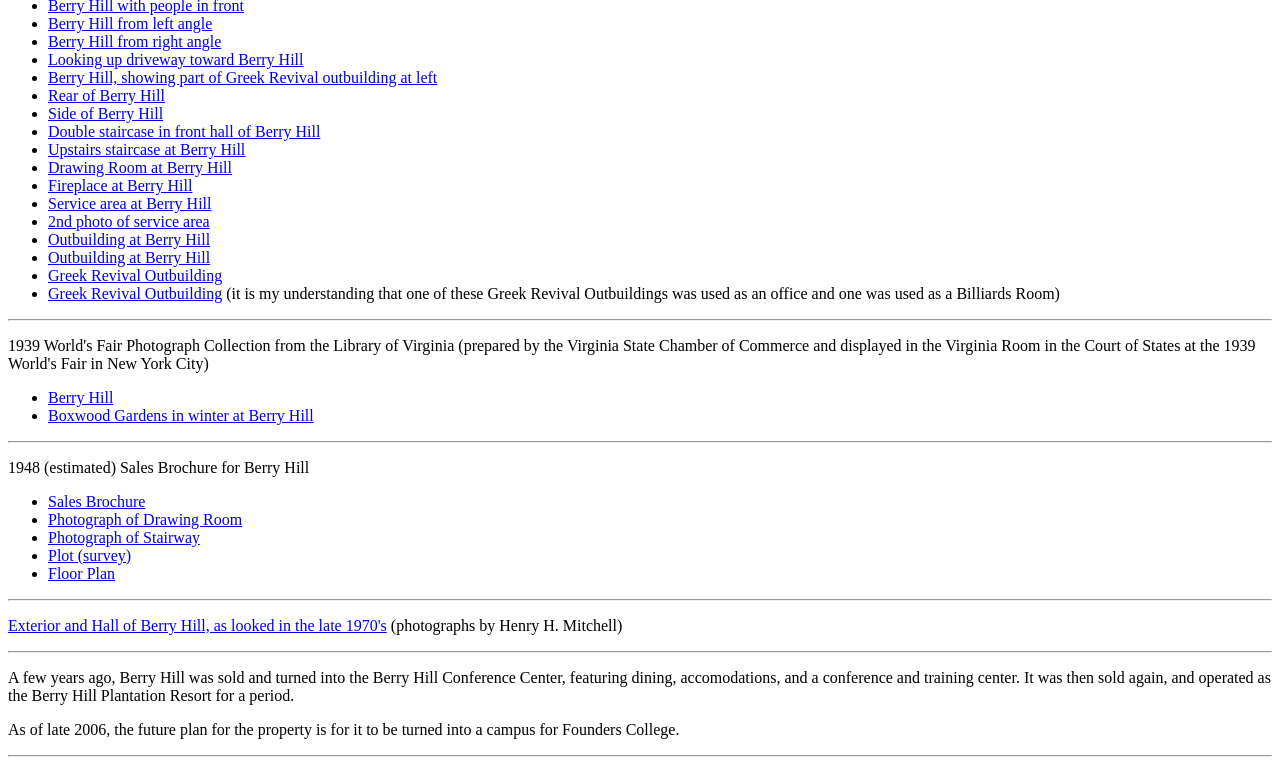Identify the bounding box coordinates for the UI element described as: "Fireplace at Berry Hill". The coordinates should be provided as four floats between 0 and 1: [left, top, right, bottom].

[0.038, 0.229, 0.15, 0.251]